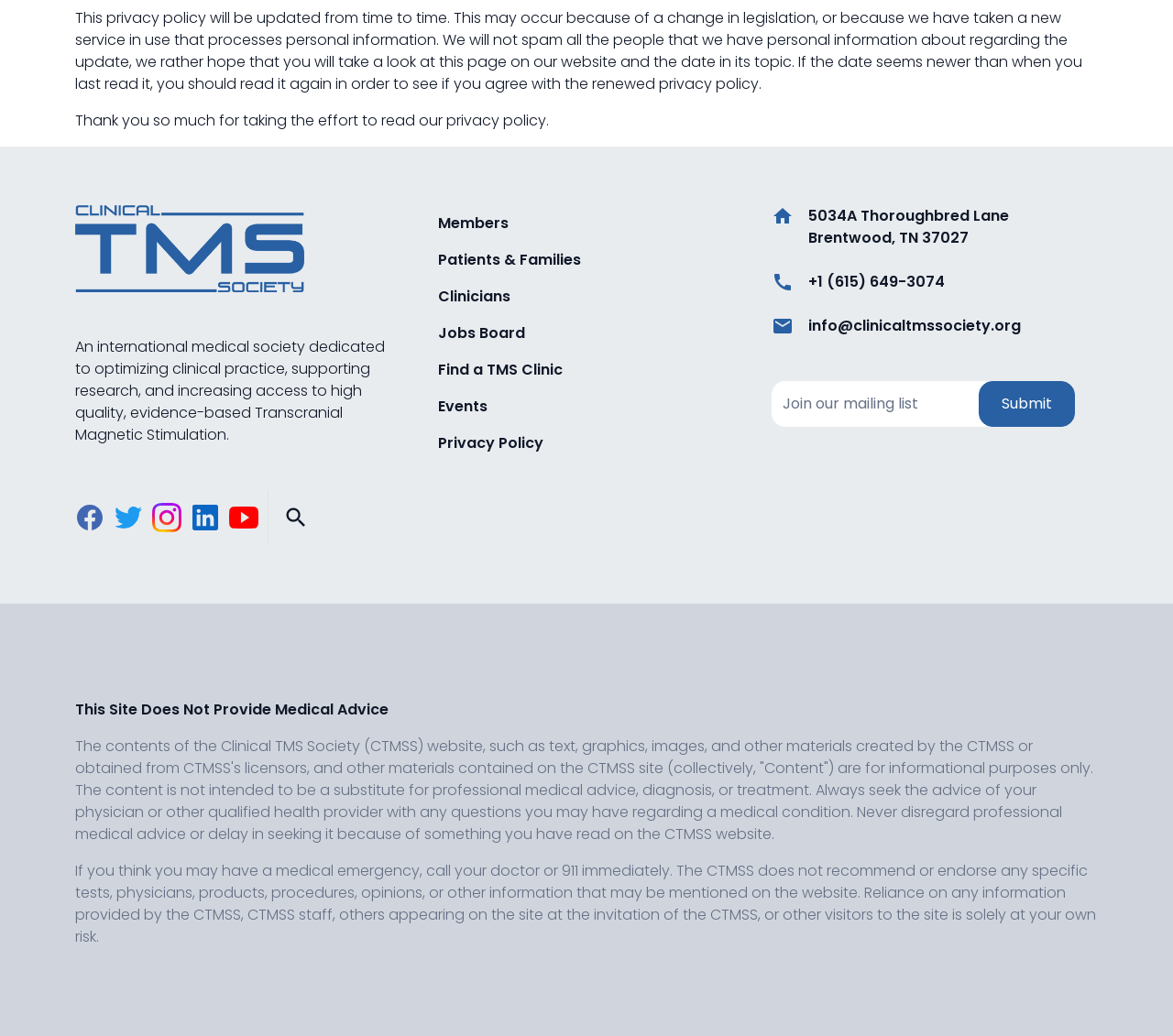Please answer the following question using a single word or phrase: 
What is the name of the medical society?

Clinical TMS Society